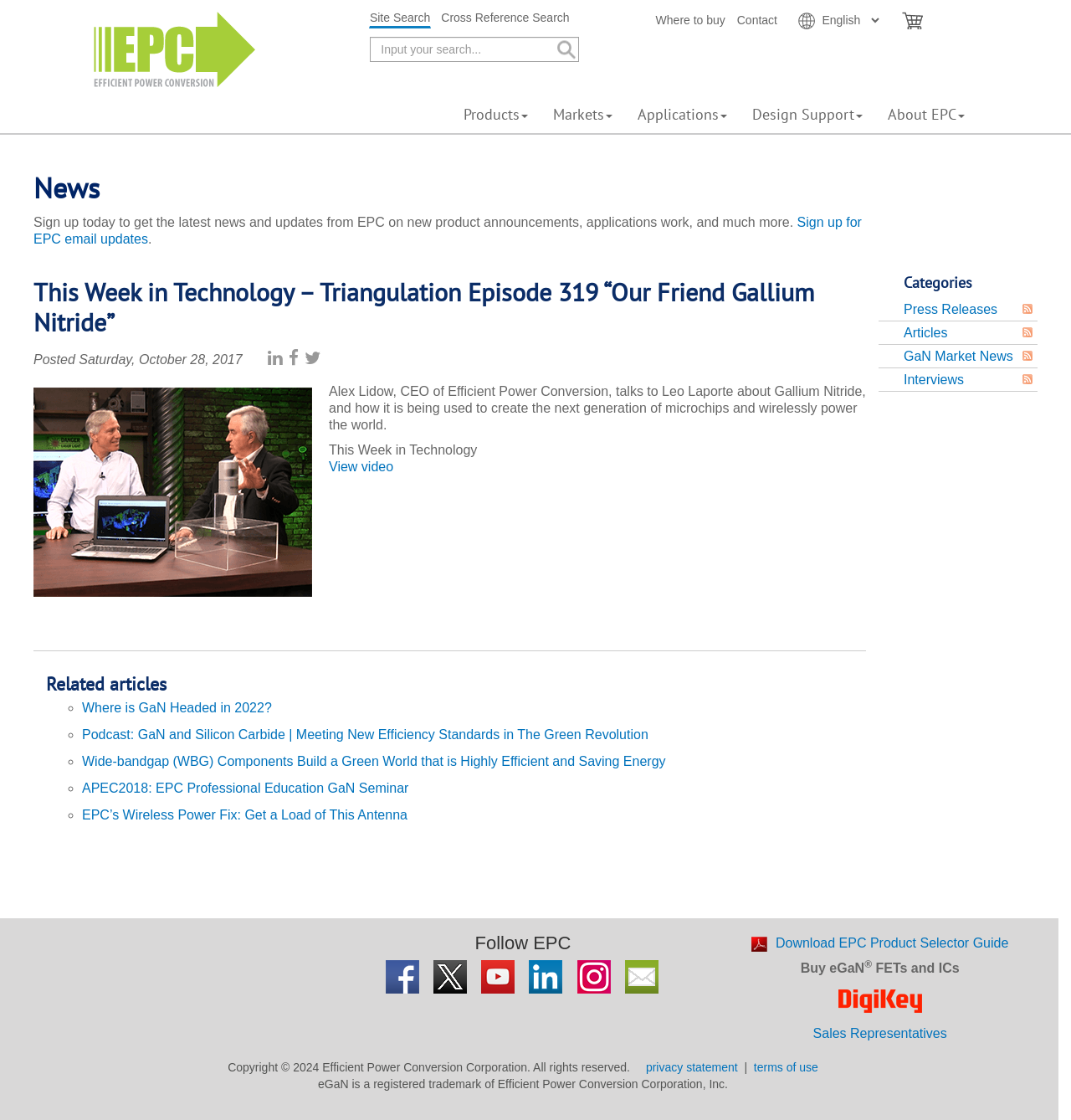What is the topic of the article? Based on the image, give a response in one word or a short phrase.

Gallium Nitride